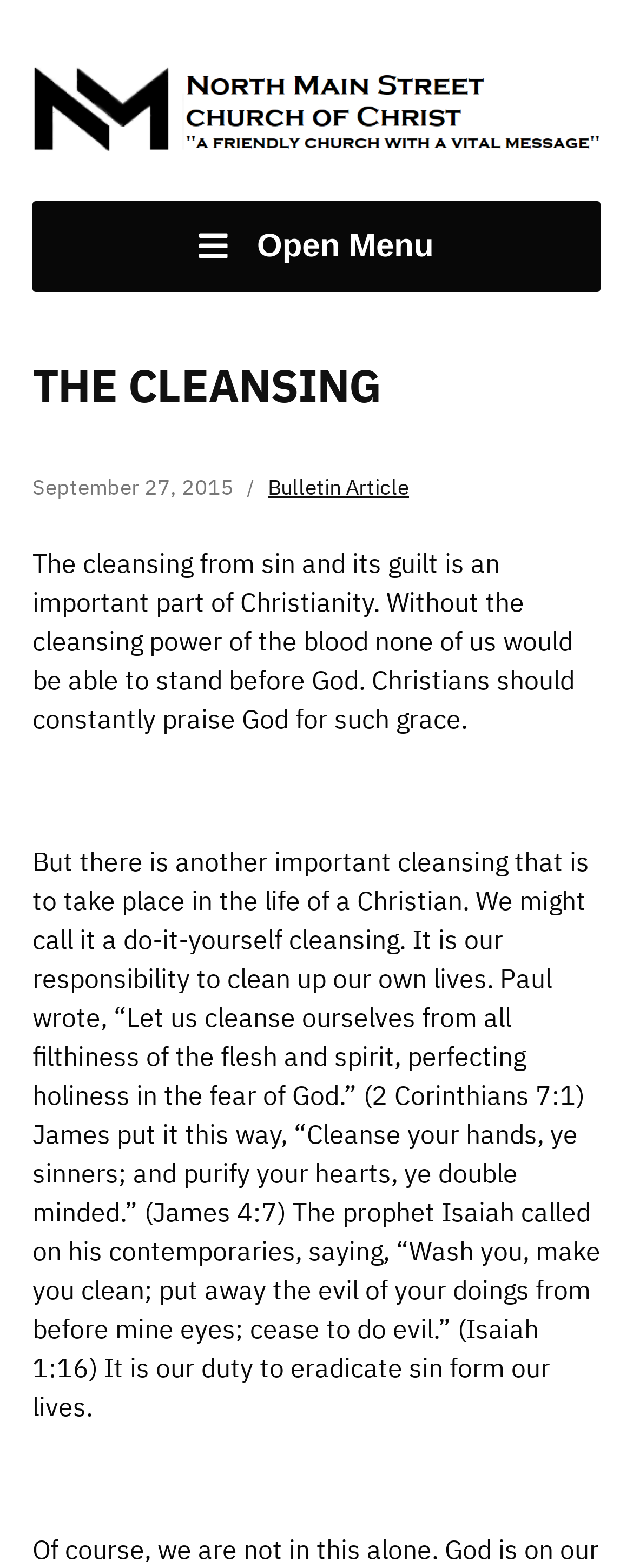Utilize the details in the image to give a detailed response to the question: What is the reference to the Bible?

The reference to the Bible is 2 Corinthians 7:1, which is quoted in the article, 'Let us cleanse ourselves from all filthiness of the flesh and spirit, perfecting holiness in the fear of God.'